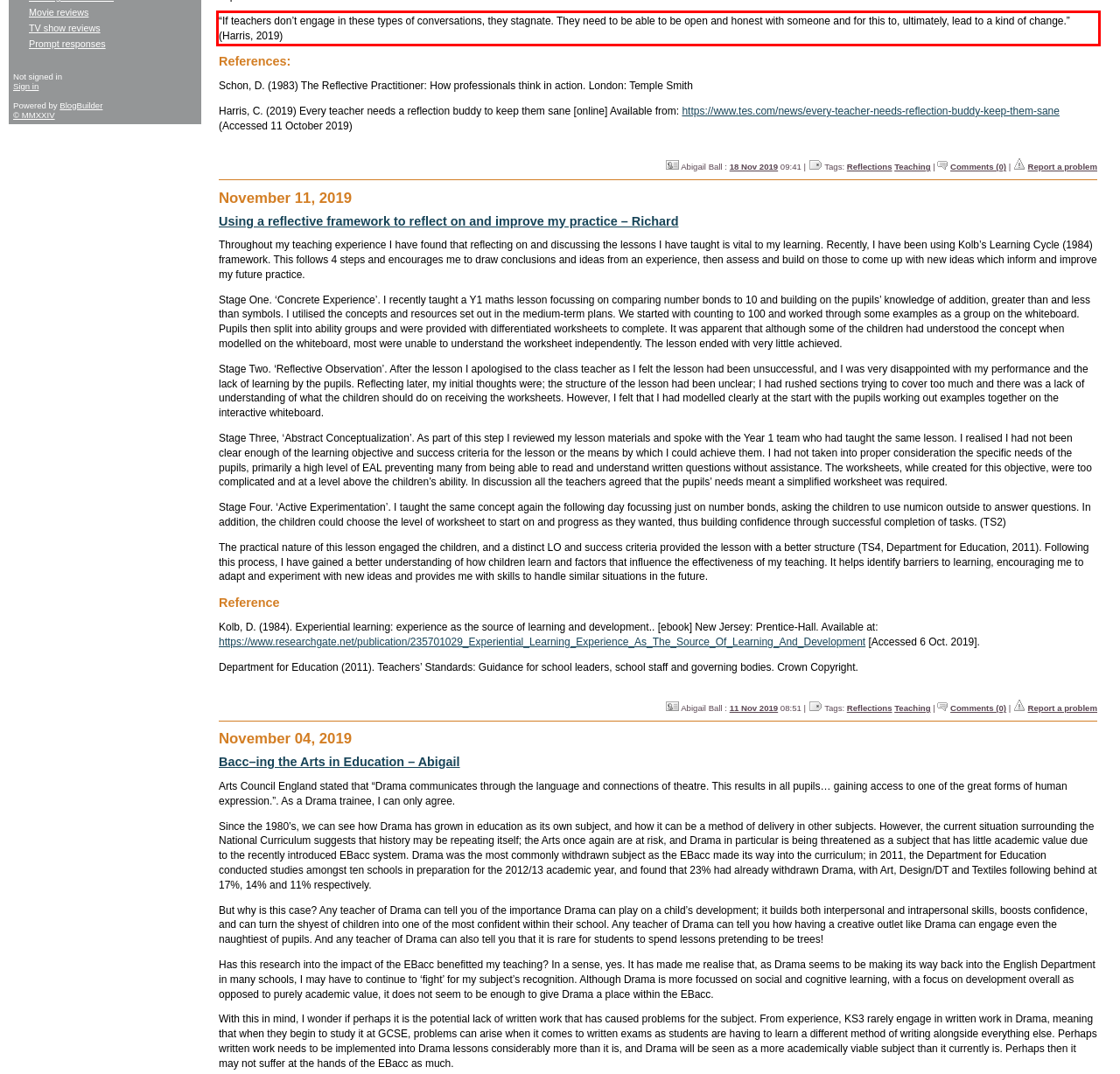You have a screenshot with a red rectangle around a UI element. Recognize and extract the text within this red bounding box using OCR.

“If teachers don’t engage in these types of conversations, they stagnate. They need to be able to be open and honest with someone and for this to, ultimately, lead to a kind of change.” (Harris, 2019)